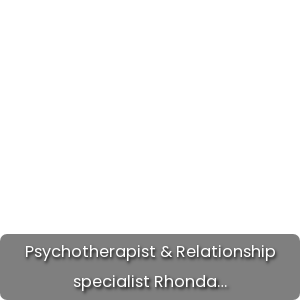Generate a descriptive account of all visible items and actions in the image.

The image features a caption that highlights Rhonda Richards-Smith, a psychotherapist and relationship specialist. Known for her direct and thoughtful approach to dating, she is dedicated to helping individuals navigate their relationships with awareness and insight. The design of the image presents a modern aesthetic, likely aimed at drawing the attention of those seeking guidance in their romantic lives. This reflects the significance of her expertise in the evolving landscape of modern dating.